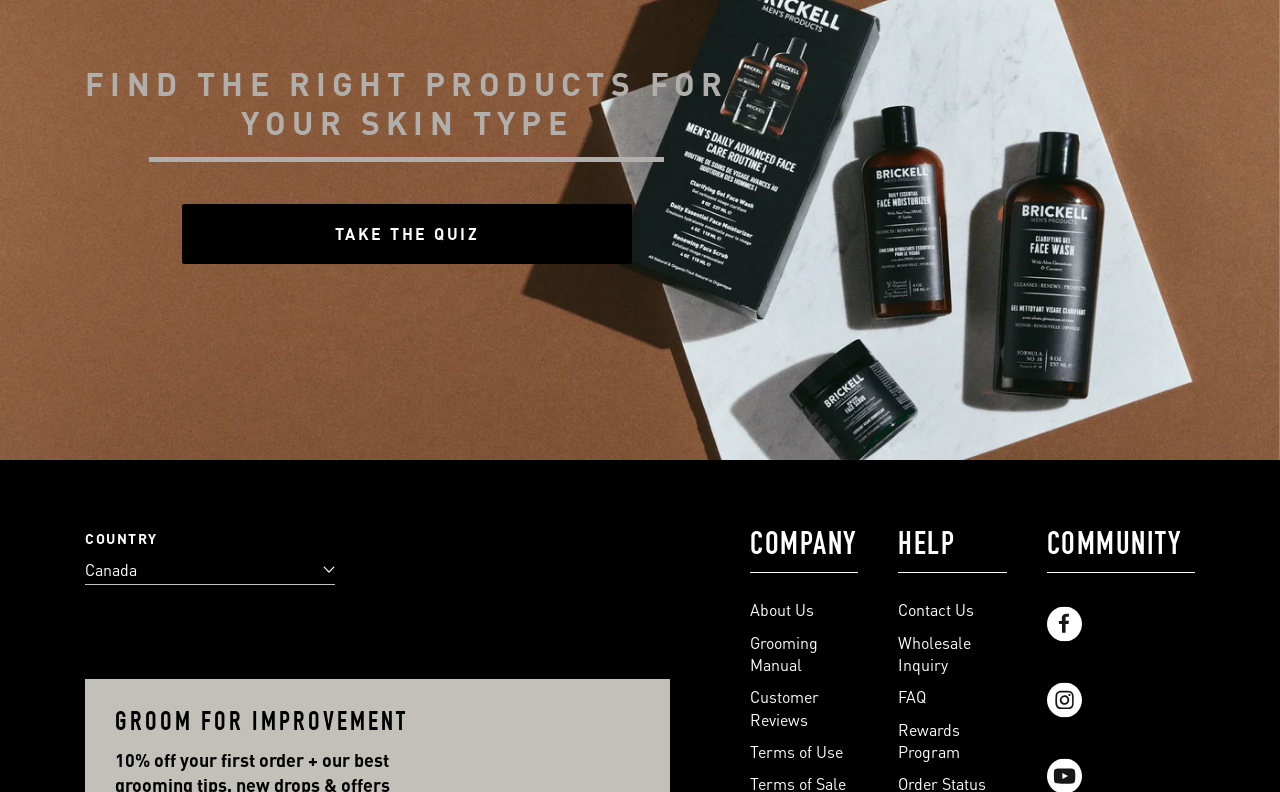What country is selected by default?
Look at the image and construct a detailed response to the question.

The static text 'Canada' is located below the 'COUNTRY' label, suggesting that Canada is the default selected country.